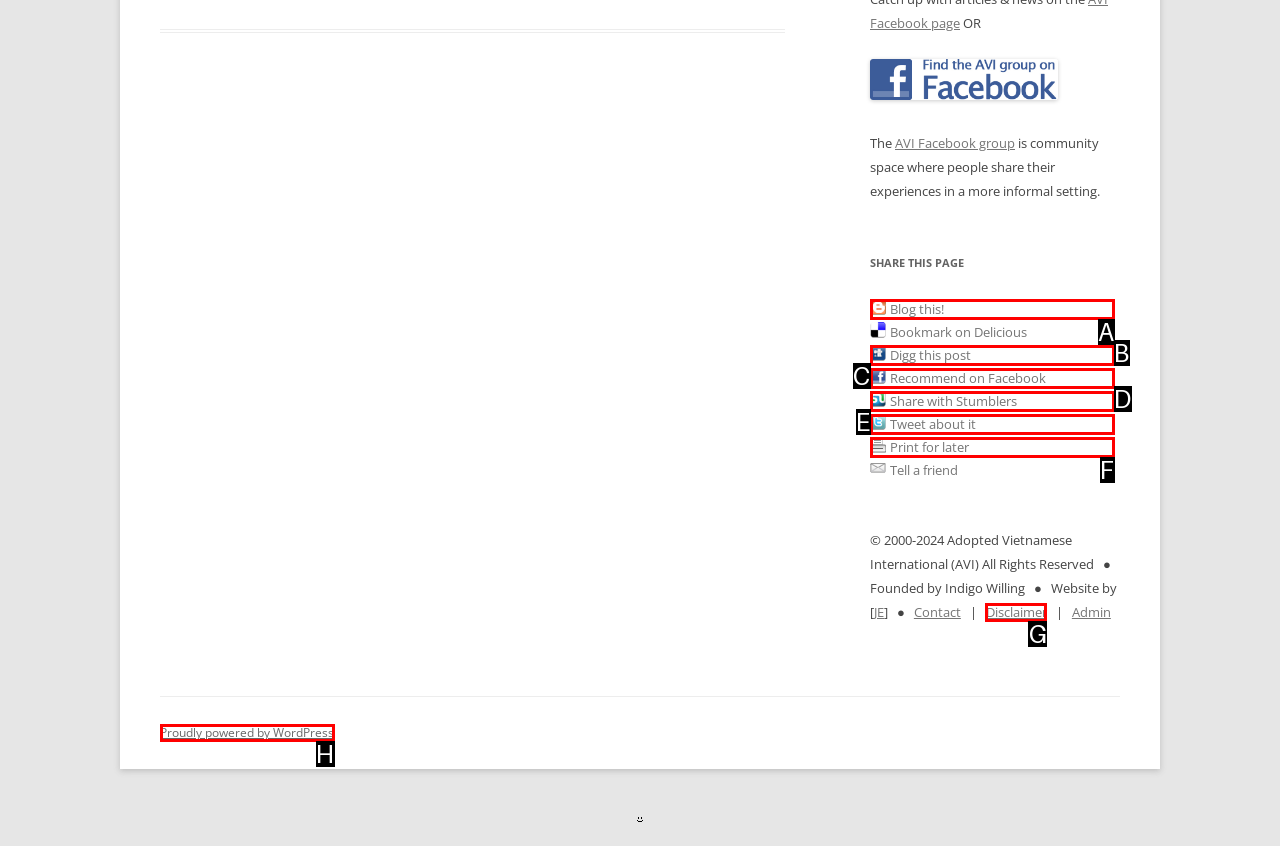Select the option that matches the description: Proudly powered by WordPress. Answer with the letter of the correct option directly.

H